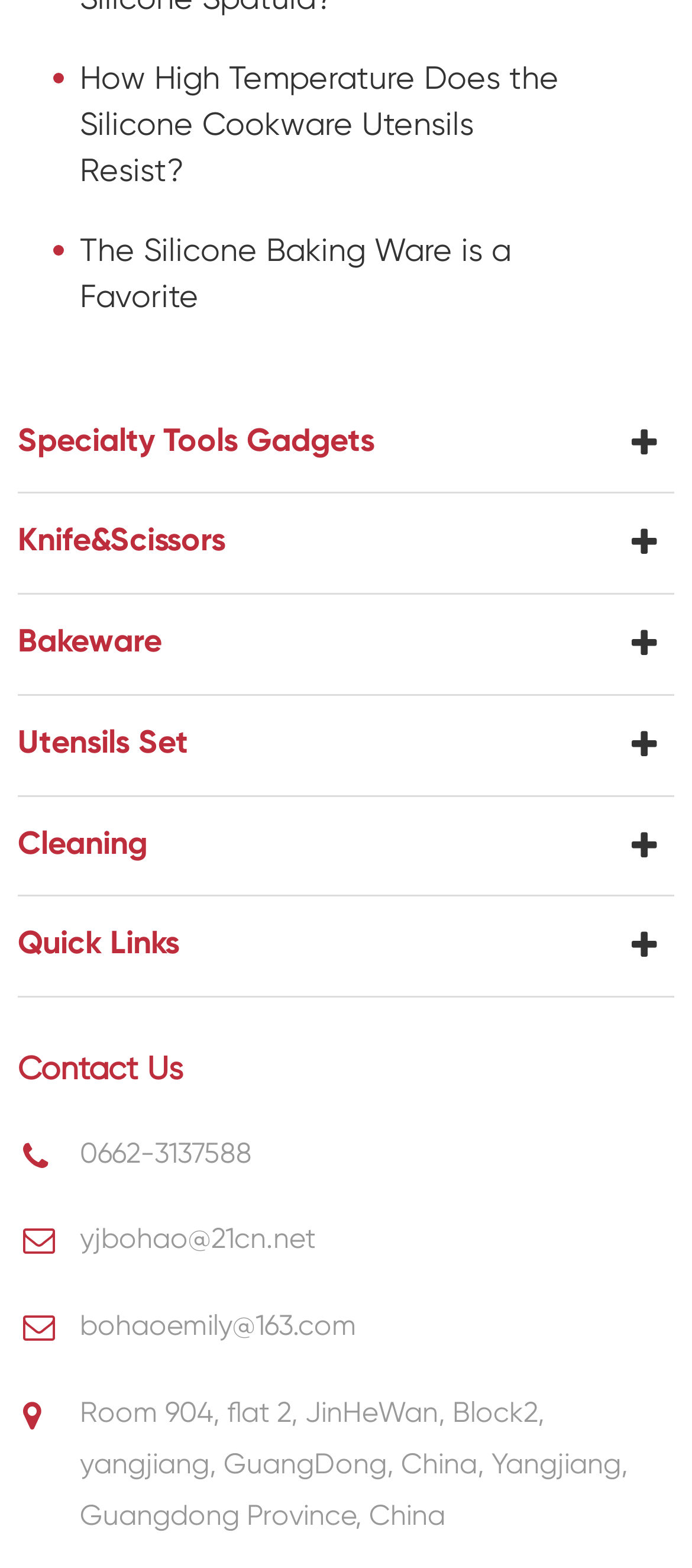What is the contact email address?
Refer to the image and respond with a one-word or short-phrase answer.

yjbohao@21cn.net